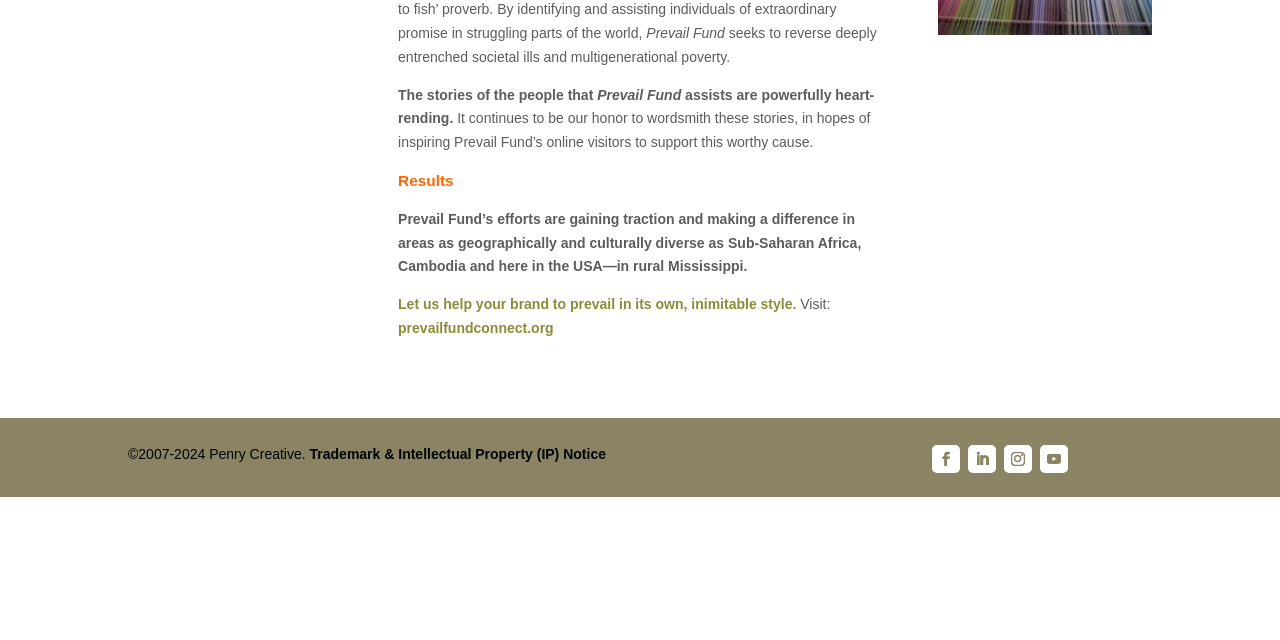Bounding box coordinates are specified in the format (top-left x, top-left y, bottom-right x, bottom-right y). All values are floating point numbers bounded between 0 and 1. Please provide the bounding box coordinate of the region this sentence describes: Follow

[0.756, 0.695, 0.778, 0.739]